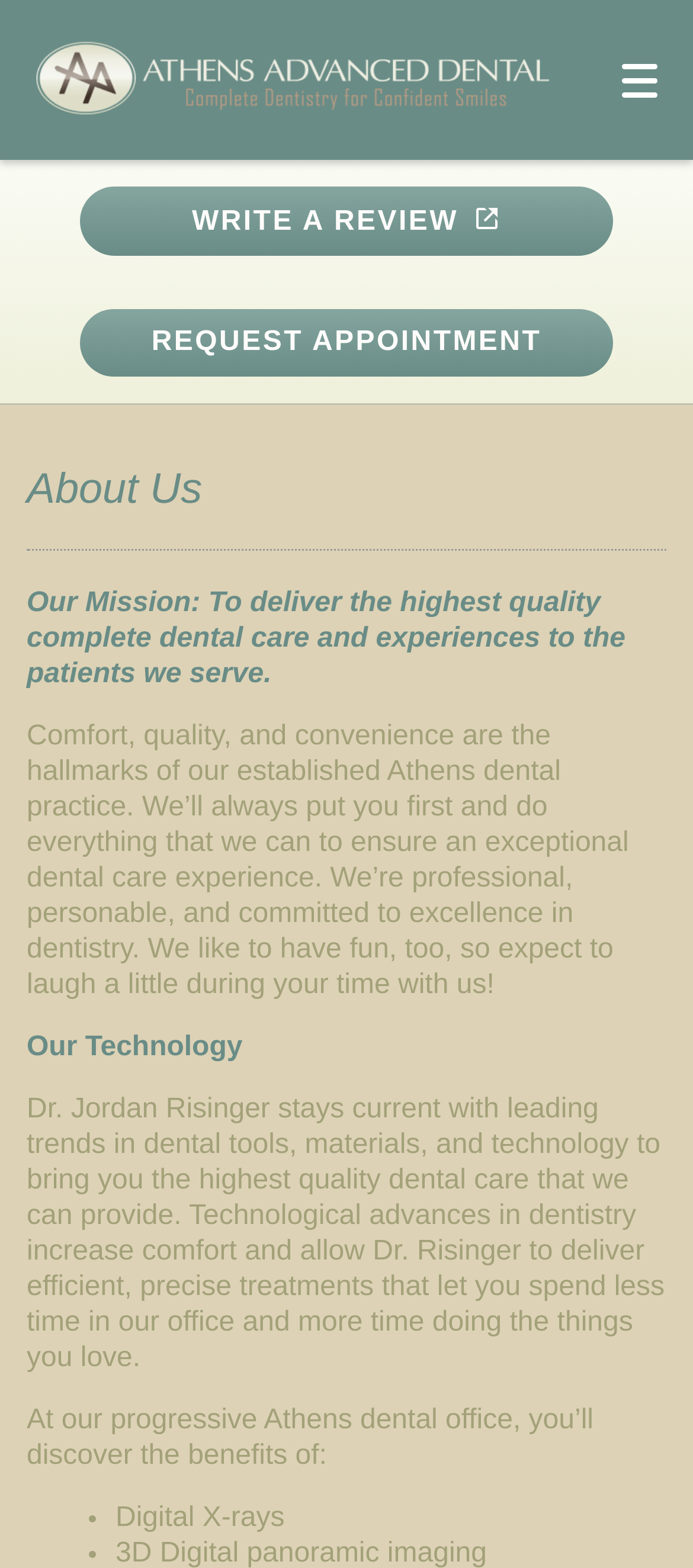Provide an in-depth caption for the webpage.

This webpage is about a dentist's office in Athens, TX, and it appears to be an "About Us" page. At the top, there is a header section with a logo on the left and a toggle mobile menu button on the right. Below the header, there is a navigation menu with links to different sections of the website, including "Home", "About Us", "Dental Services", and more.

On the right side of the page, there are three buttons: "Leave a review", "Get directions" via Google Maps, and "Call our office". Each button has an associated image and text. Below these buttons, there is a "Request an appointment" button with a popup menu.

In the main content area, there is a section with a heading "About Us" and a brief description of the dentist's mission and values. This is followed by a longer paragraph describing the office's approach to dentistry and its commitment to excellence. Further down, there is a section about the office's technology, including a heading and a paragraph describing how the dentist stays current with the latest trends in dental tools and technology.

Finally, there is a list of benefits of the office's technology, including digital X-rays, marked with a bullet point. Throughout the page, there are several images, including a logo, icons for the buttons, and a small image indicating that a link will open in a new tab.